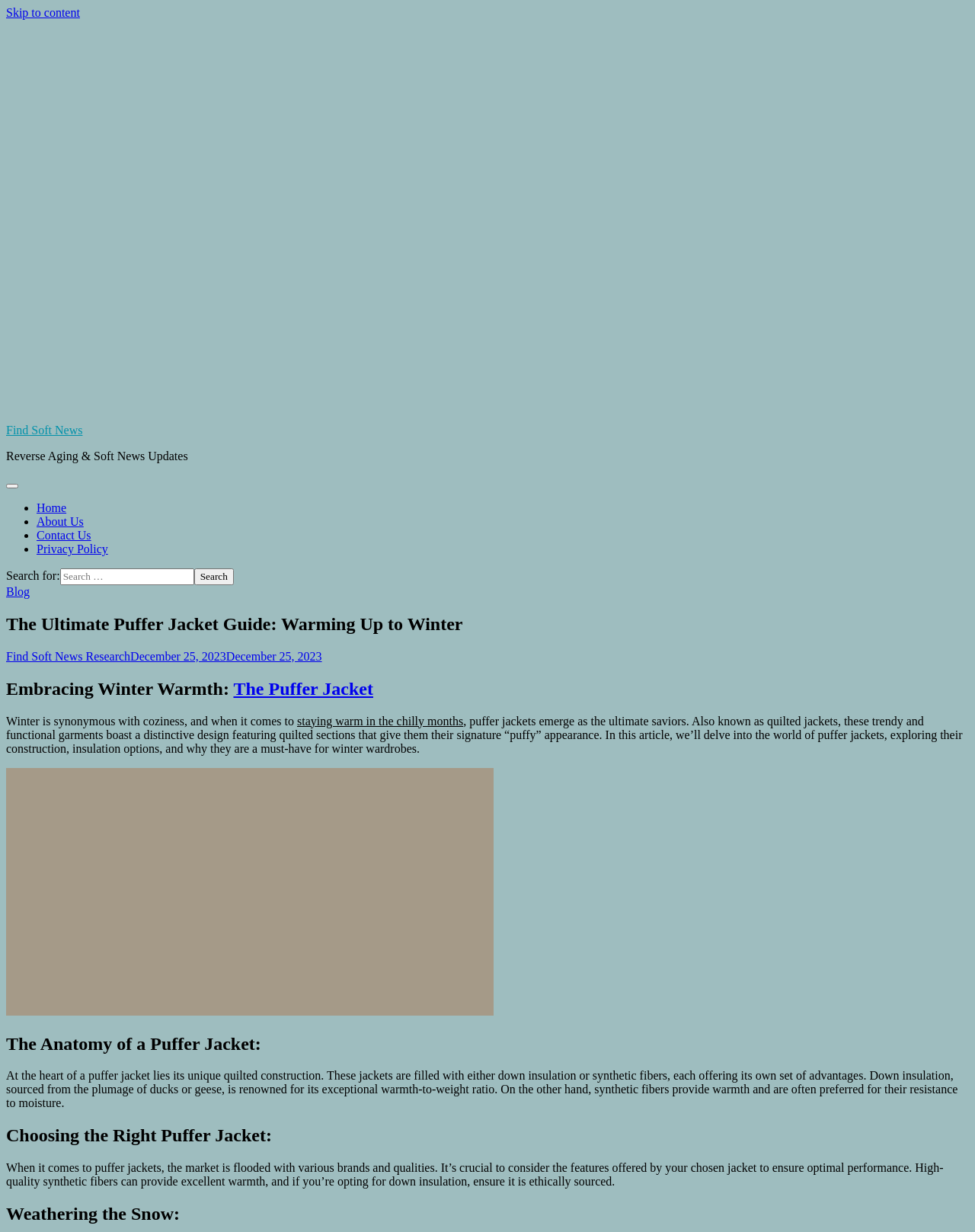Identify the main title of the webpage and generate its text content.

The Ultimate Puffer Jacket Guide: Warming Up to Winter